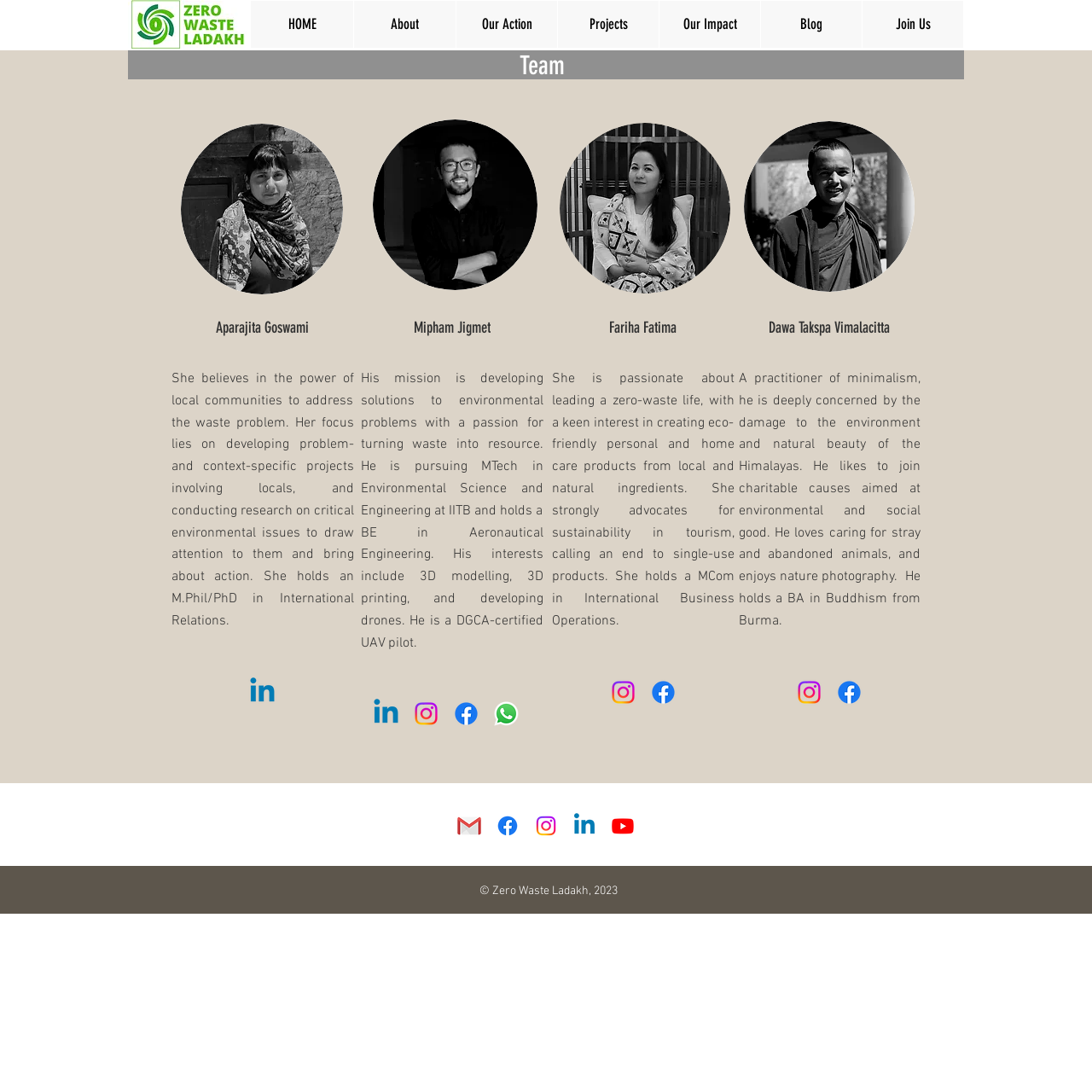What is the copyright year mentioned at the bottom of the webpage?
Look at the image and respond with a single word or a short phrase.

2023